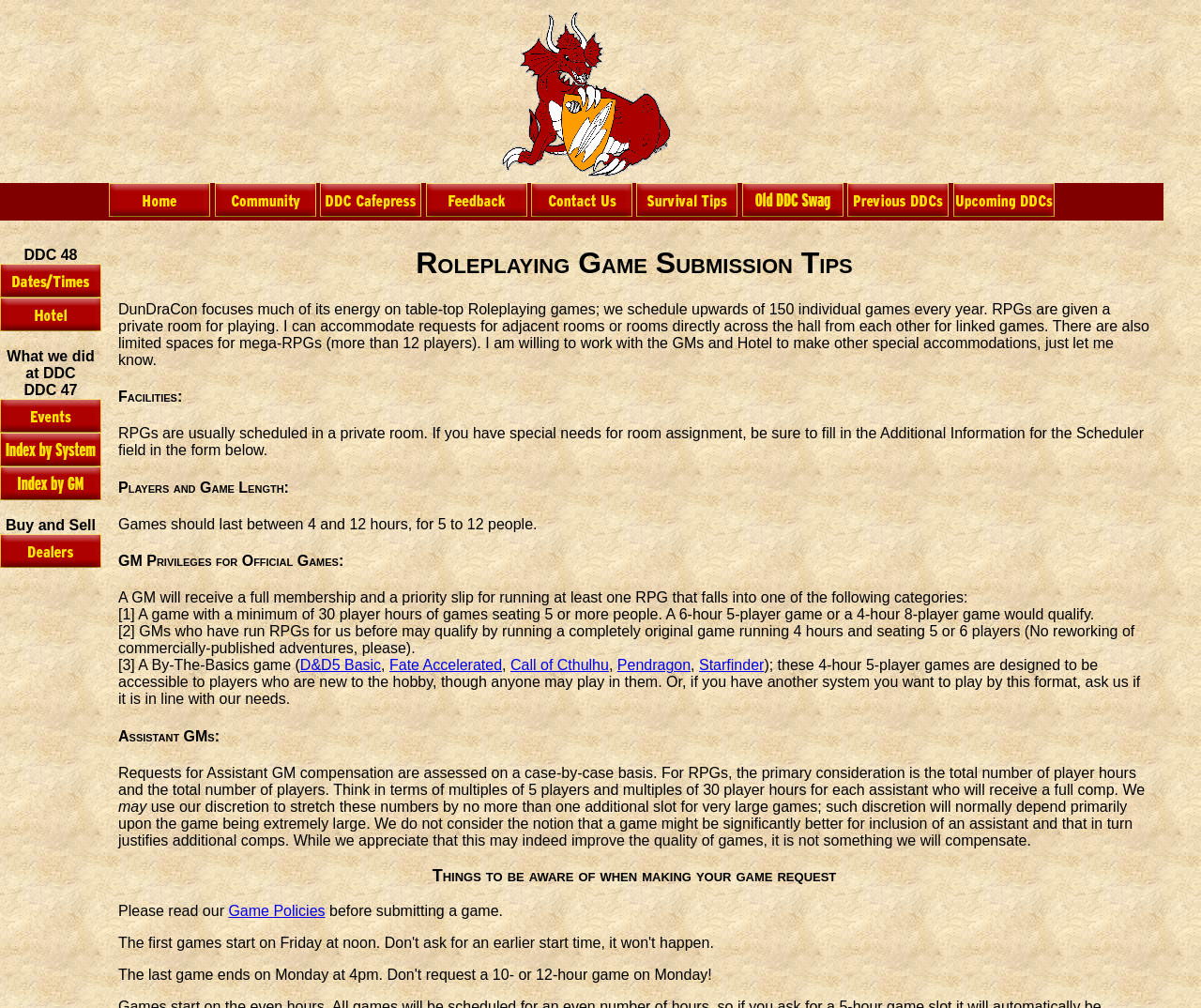What is the benefit for GMs who run official games?
Look at the image and construct a detailed response to the question.

As stated on the webpage, a GM will receive a full membership and a priority slip for running at least one RPG that meets certain criteria, such as a minimum of 30 player hours of games seating 5 or more people.